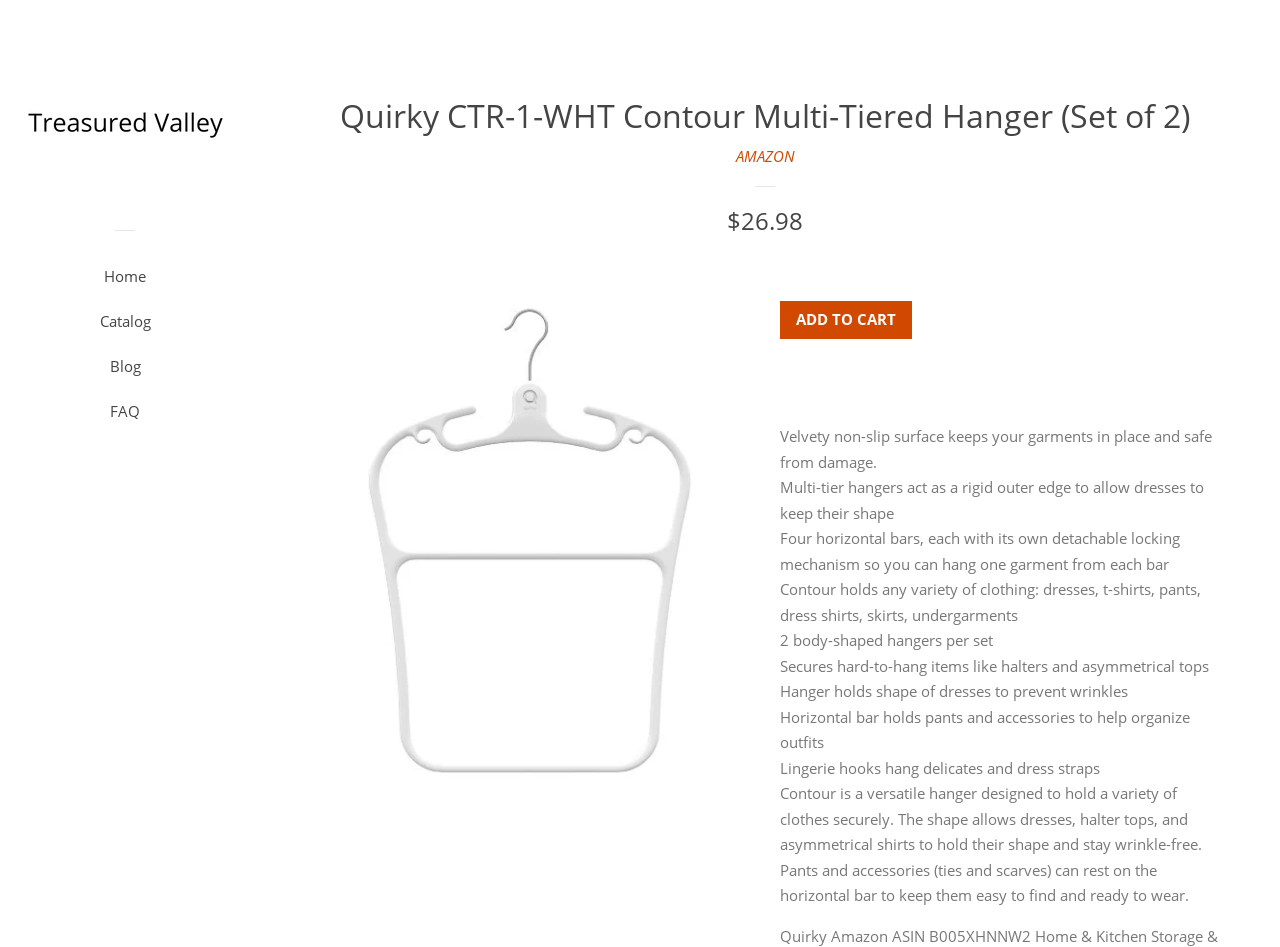What is the price of the Quirky CTR-1-WHT Contour Multi-Tiered Hanger?
Refer to the image and respond with a one-word or short-phrase answer.

$26.98